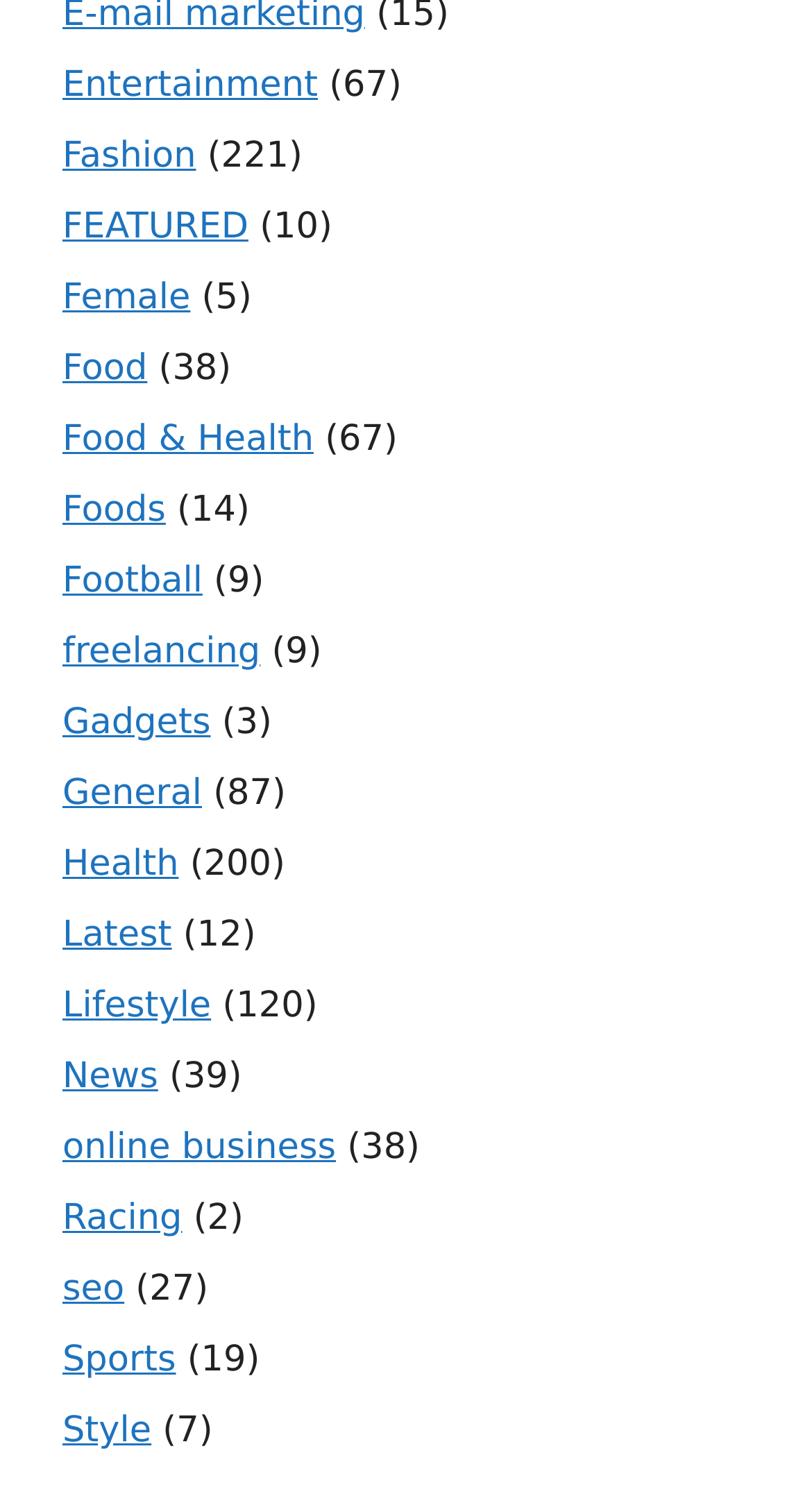How many categories have fewer than 10 articles?
Give a single word or phrase answer based on the content of the image.

7